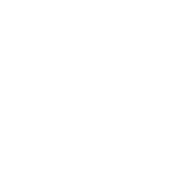What is the expected outcome of using the HP M806 Fuser Film Sleeve?
Based on the visual information, provide a detailed and comprehensive answer.

The HP M806 Fuser Film Sleeve plays a crucial role in the printing process, ensuring that the toner is properly fused to the paper, resulting in high-quality print output, which is essential for maintaining the performance and longevity of HP M806 printers.